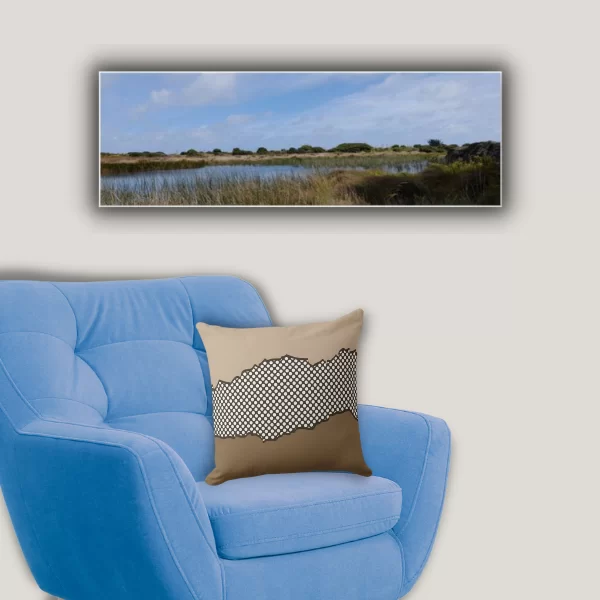What is reflected in the calm waters?
Give a detailed explanation using the information visible in the image.

According to the caption, the panoramic print of the swamp landscape captures the serene beauty of nature with 'lush greenery reflected in the calm waters', implying that the greenery surrounding the swamp is mirrored in the water.